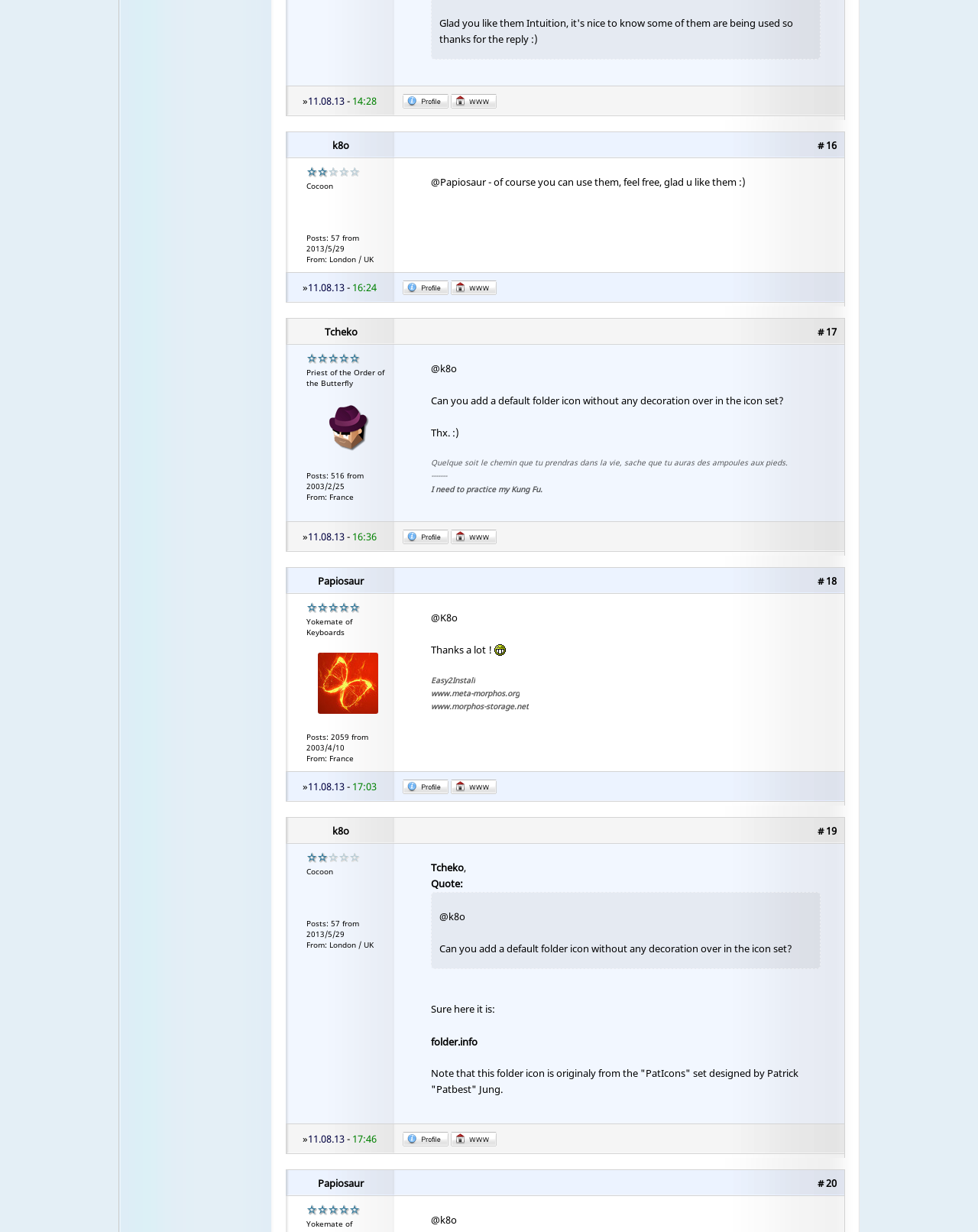Please identify the bounding box coordinates of the region to click in order to complete the task: "View profile". The coordinates must be four float numbers between 0 and 1, specified as [left, top, right, bottom].

[0.412, 0.079, 0.459, 0.091]